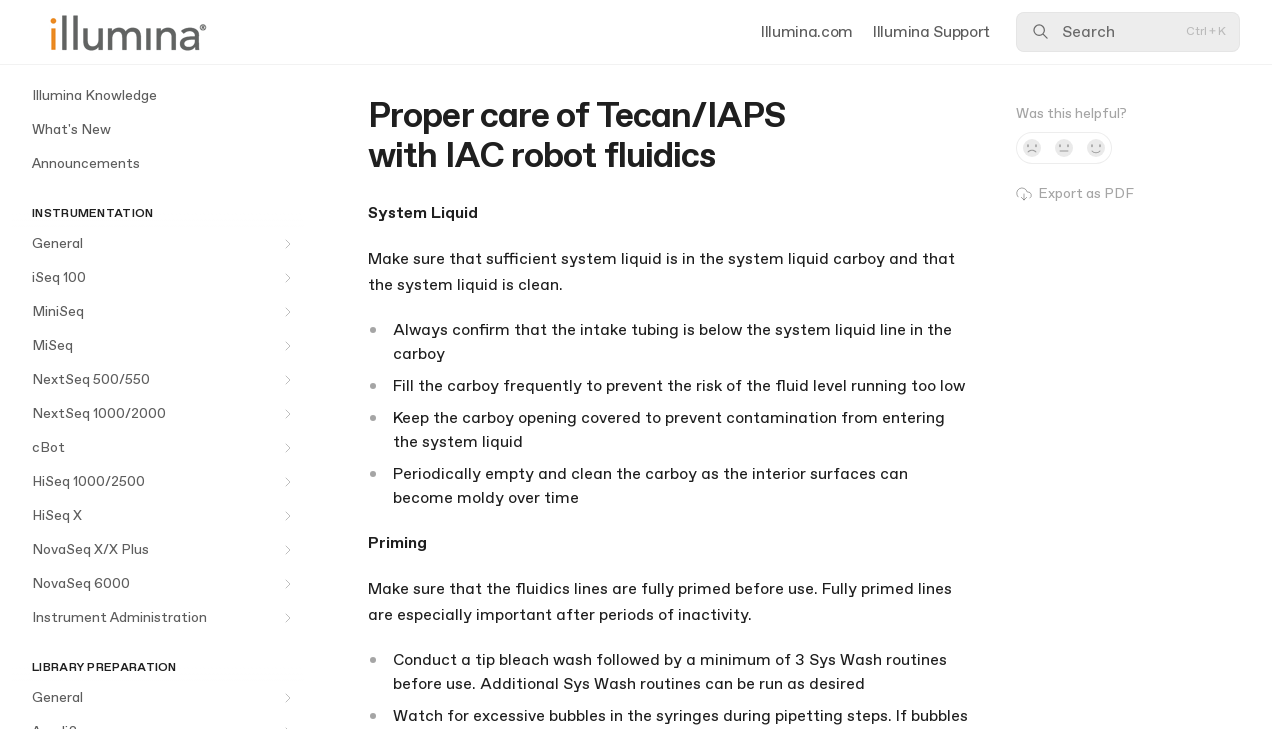Please determine the bounding box coordinates of the element's region to click in order to carry out the following instruction: "Select 'Yes, it was!'". The coordinates should be four float numbers between 0 and 1, i.e., [left, top, right, bottom].

[0.844, 0.181, 0.869, 0.225]